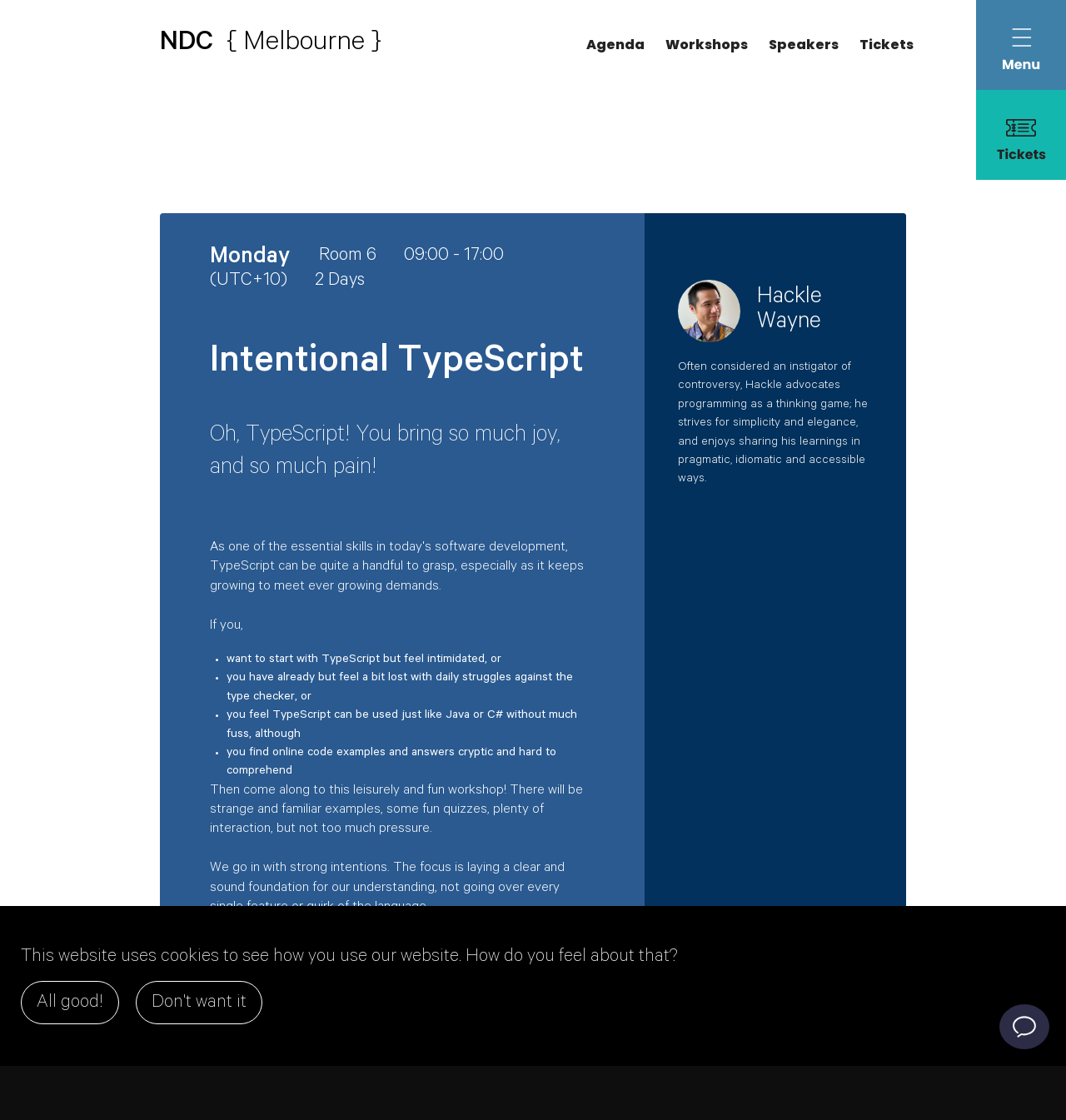Based on what you see in the screenshot, provide a thorough answer to this question: What is the focus of the workshop?

The focus of the workshop can be inferred from the text 'We go in with strong intentions. The focus is laying a clear and sound foundation for our understanding, not going over every single feature or quirk of the language.' which is located in the middle of the webpage.